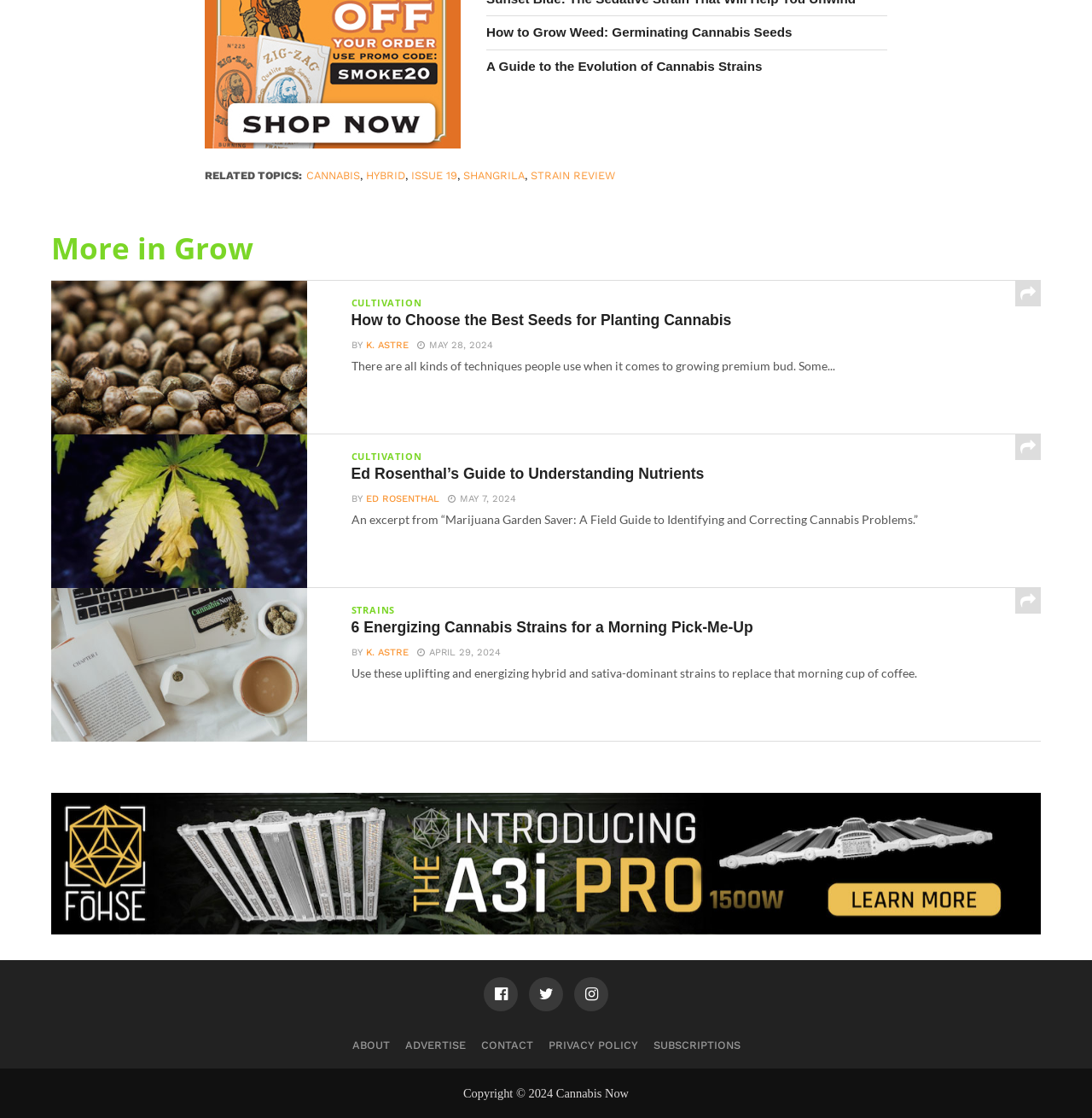What is the copyright year of the website?
By examining the image, provide a one-word or phrase answer.

2024